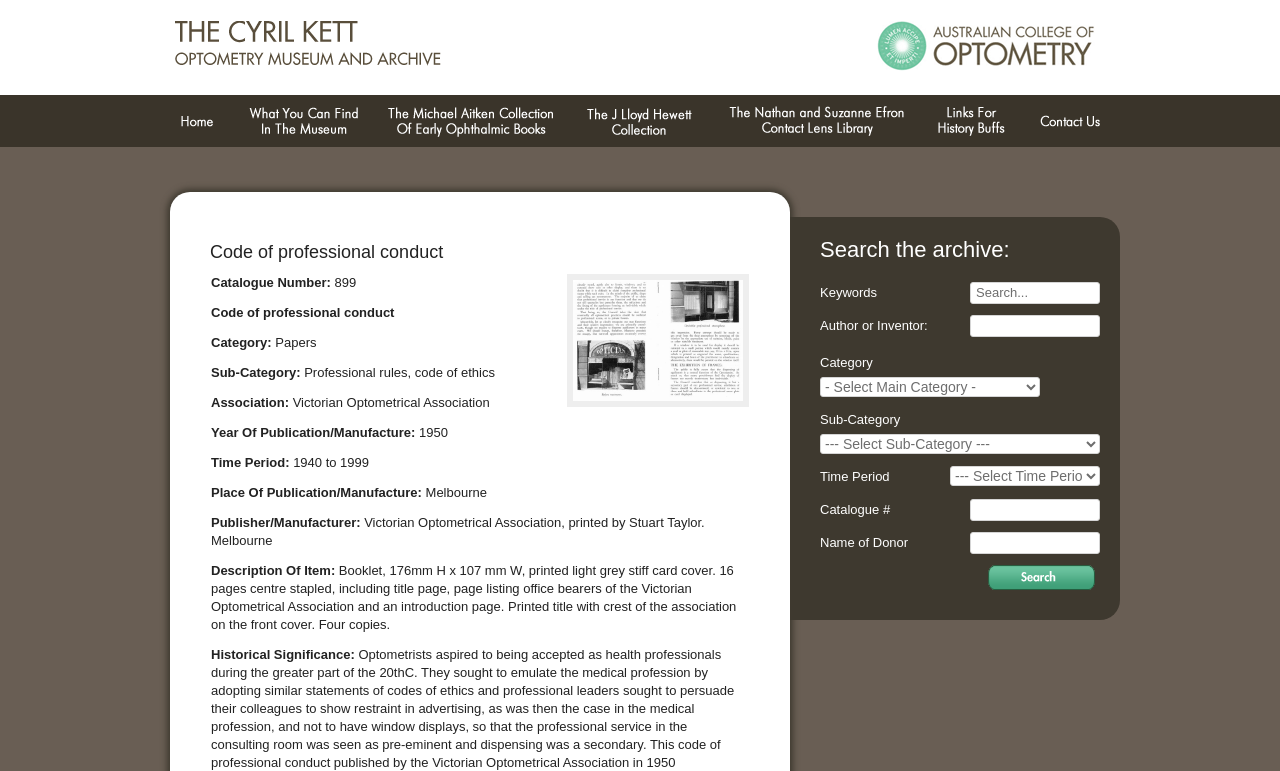Answer the question below with a single word or a brief phrase: 
What is the purpose of the button at the bottom?

Search